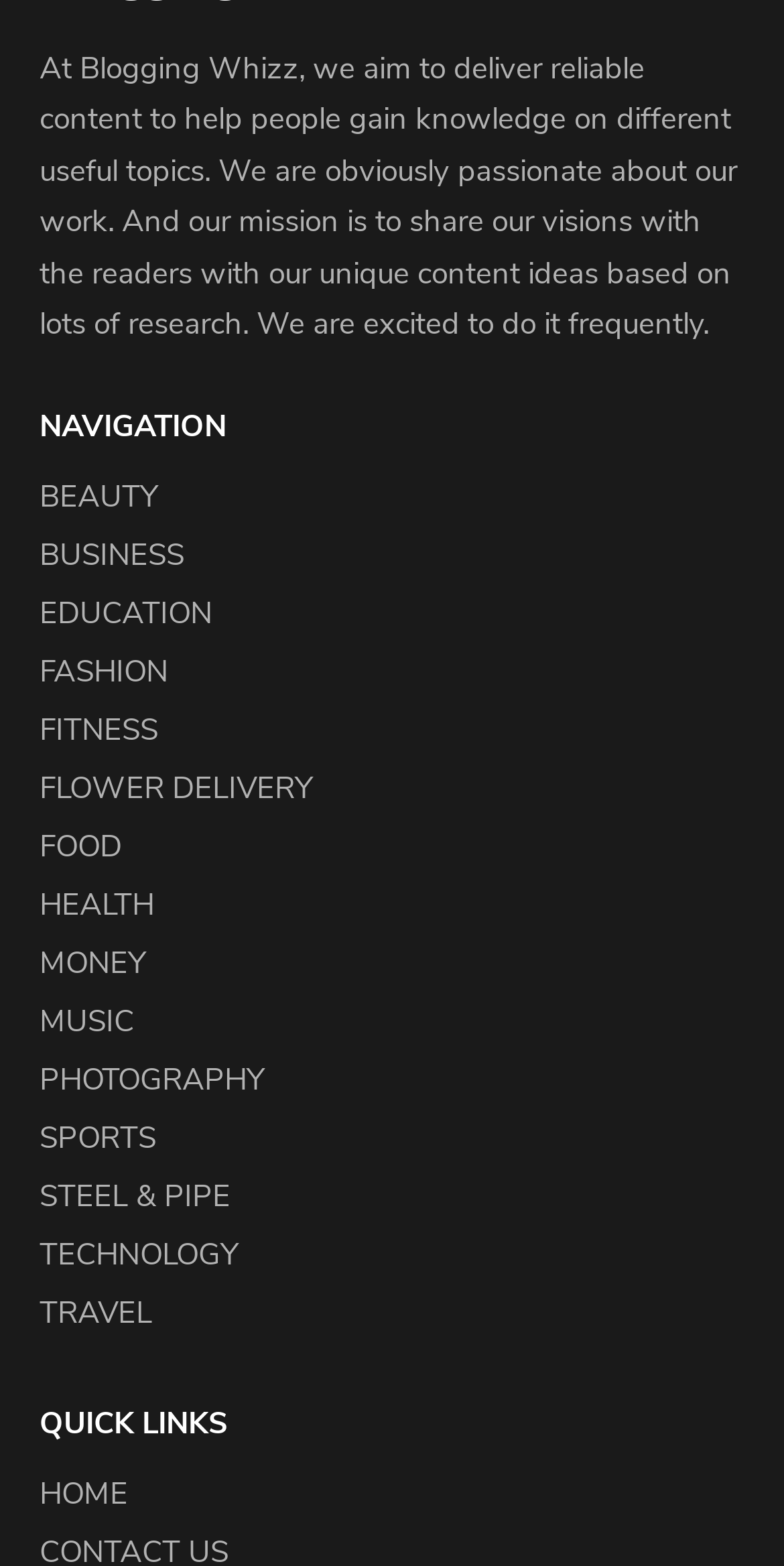Find and indicate the bounding box coordinates of the region you should select to follow the given instruction: "explore TECHNOLOGY".

[0.05, 0.788, 0.304, 0.814]